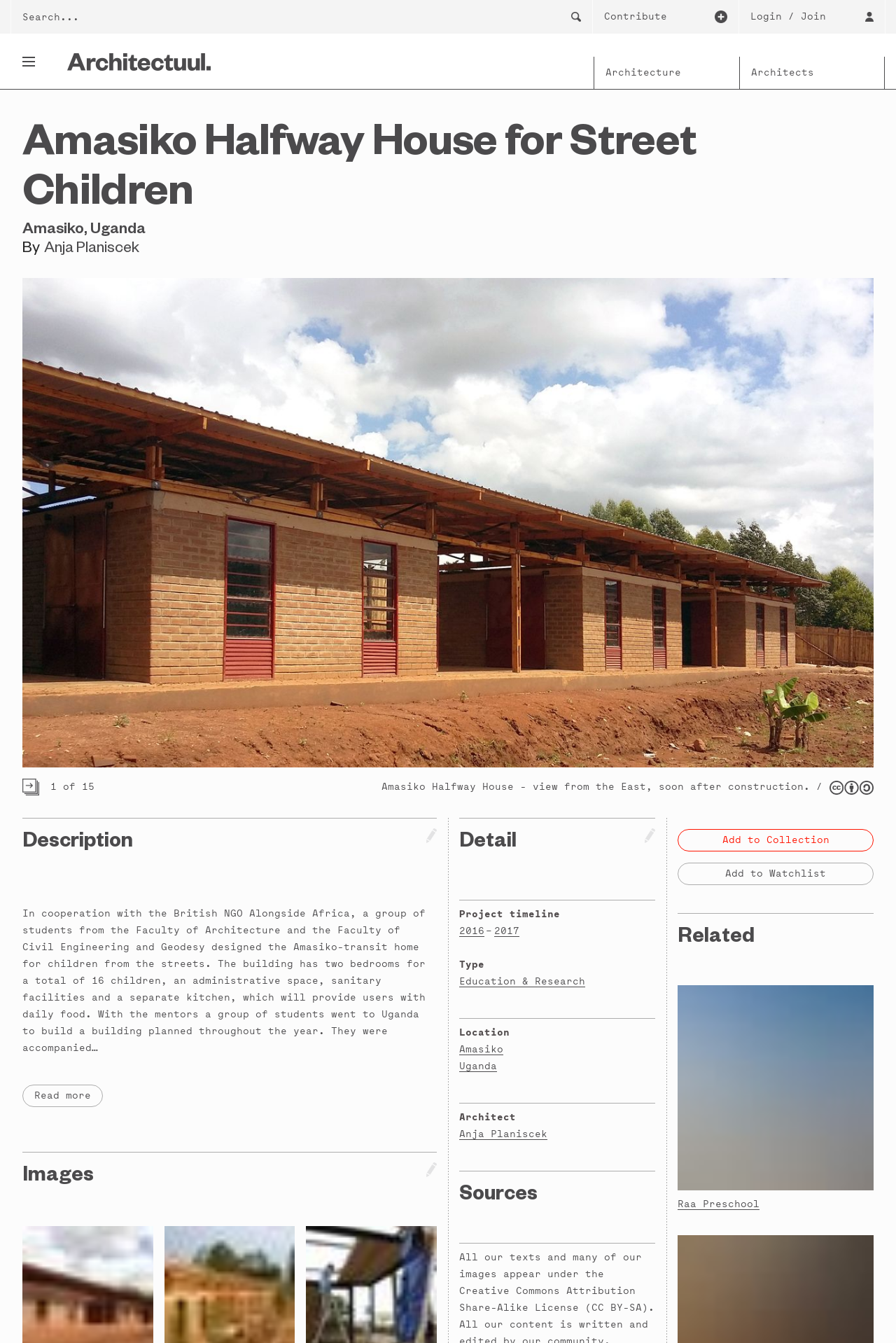Mark the bounding box of the element that matches the following description: "Uganda".

[0.512, 0.788, 0.555, 0.8]